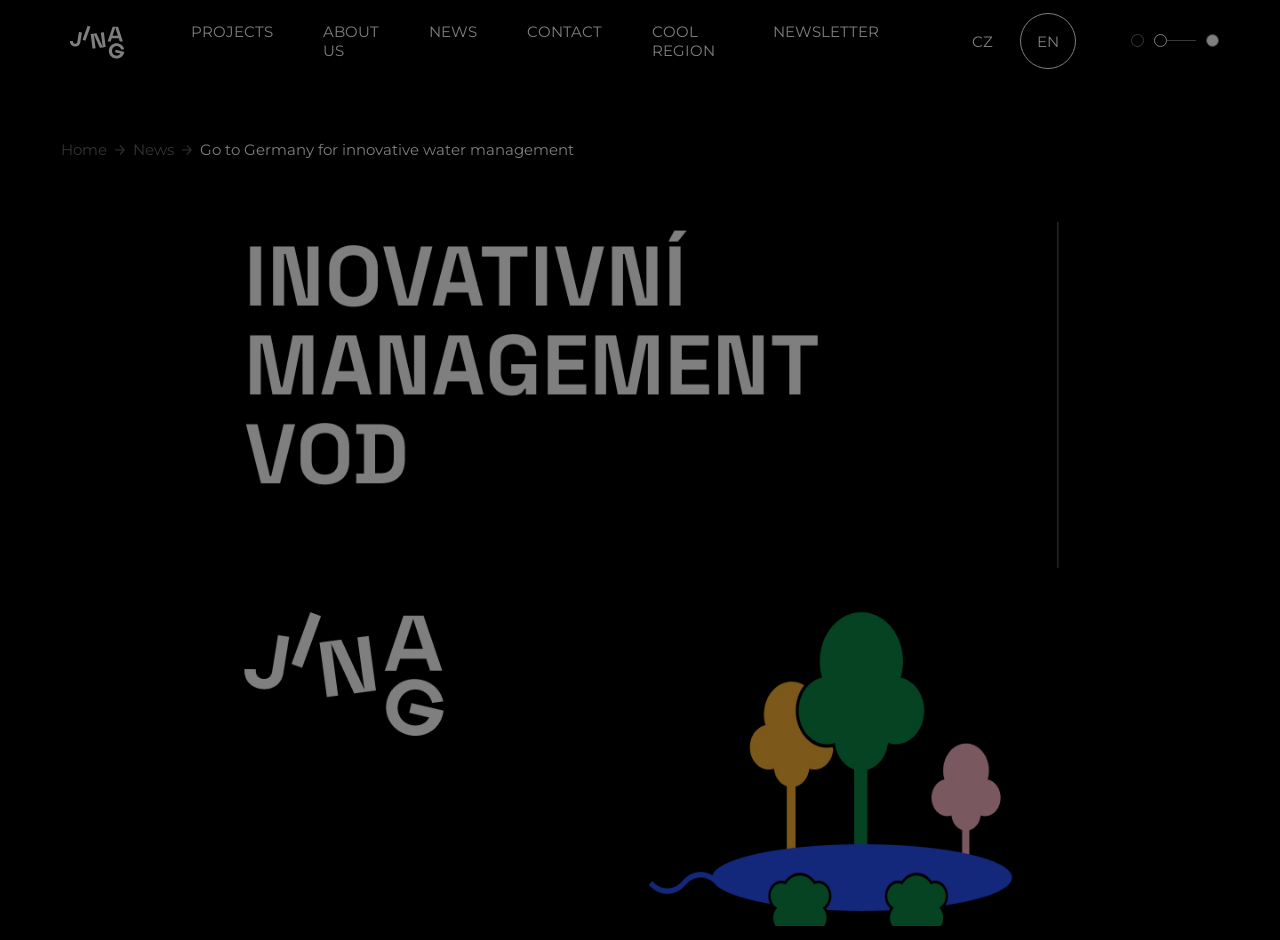Provide the bounding box coordinates of the area you need to click to execute the following instruction: "click on the 'PROJECTS' link".

[0.149, 0.023, 0.213, 0.044]